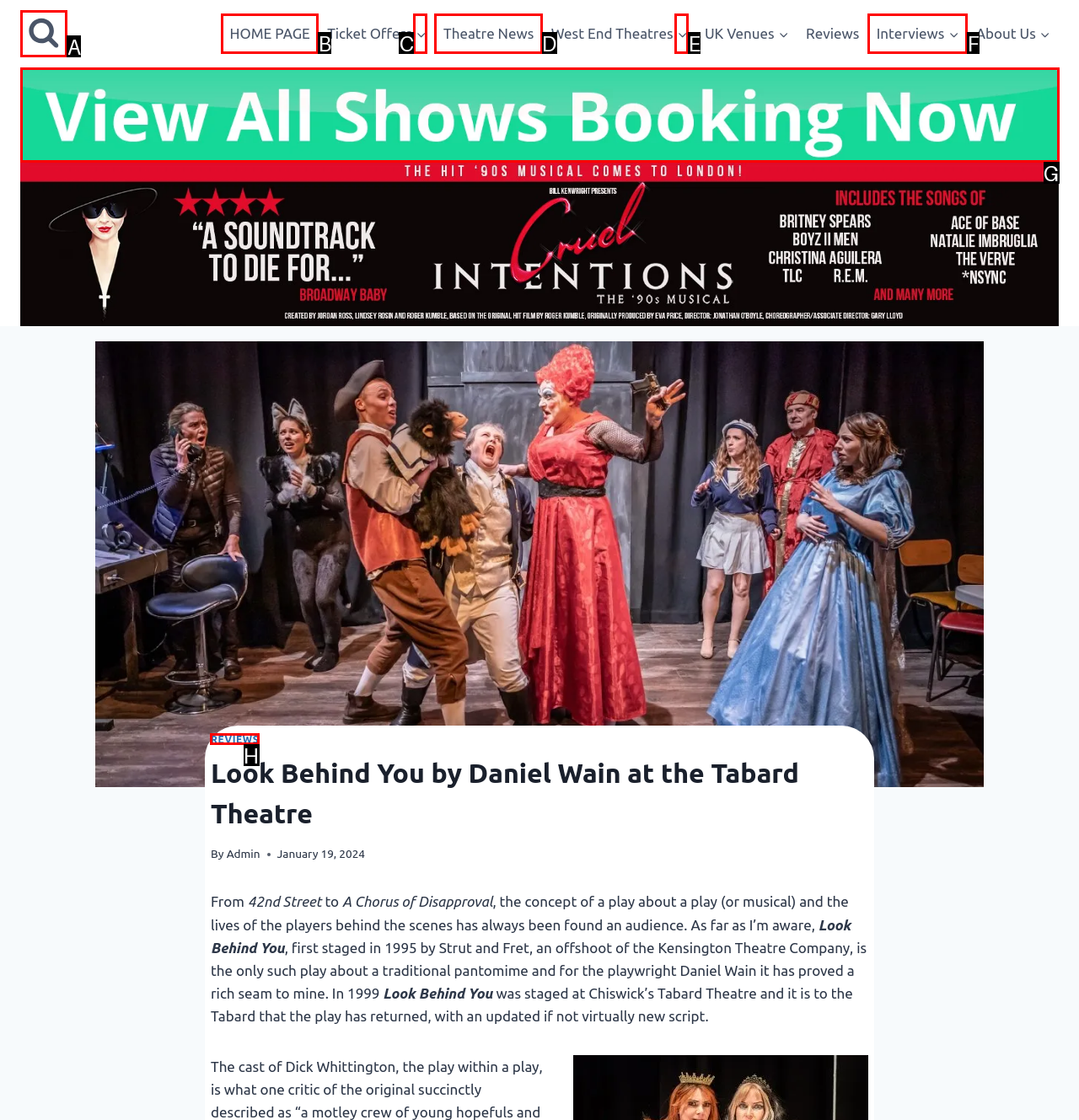From the available options, which lettered element should I click to complete this task: Read Reviews?

H